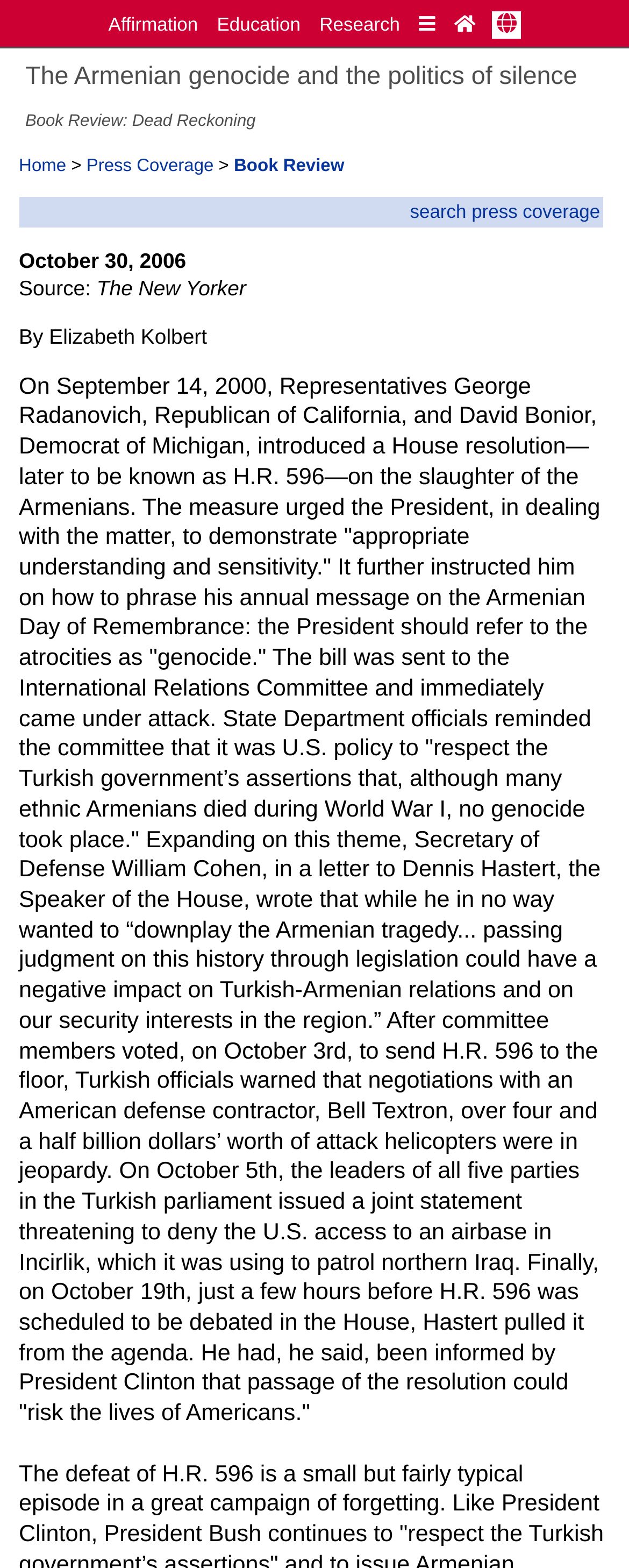Respond to the following question using a concise word or phrase: 
What is the name of the book being reviewed?

Dead Reckoning